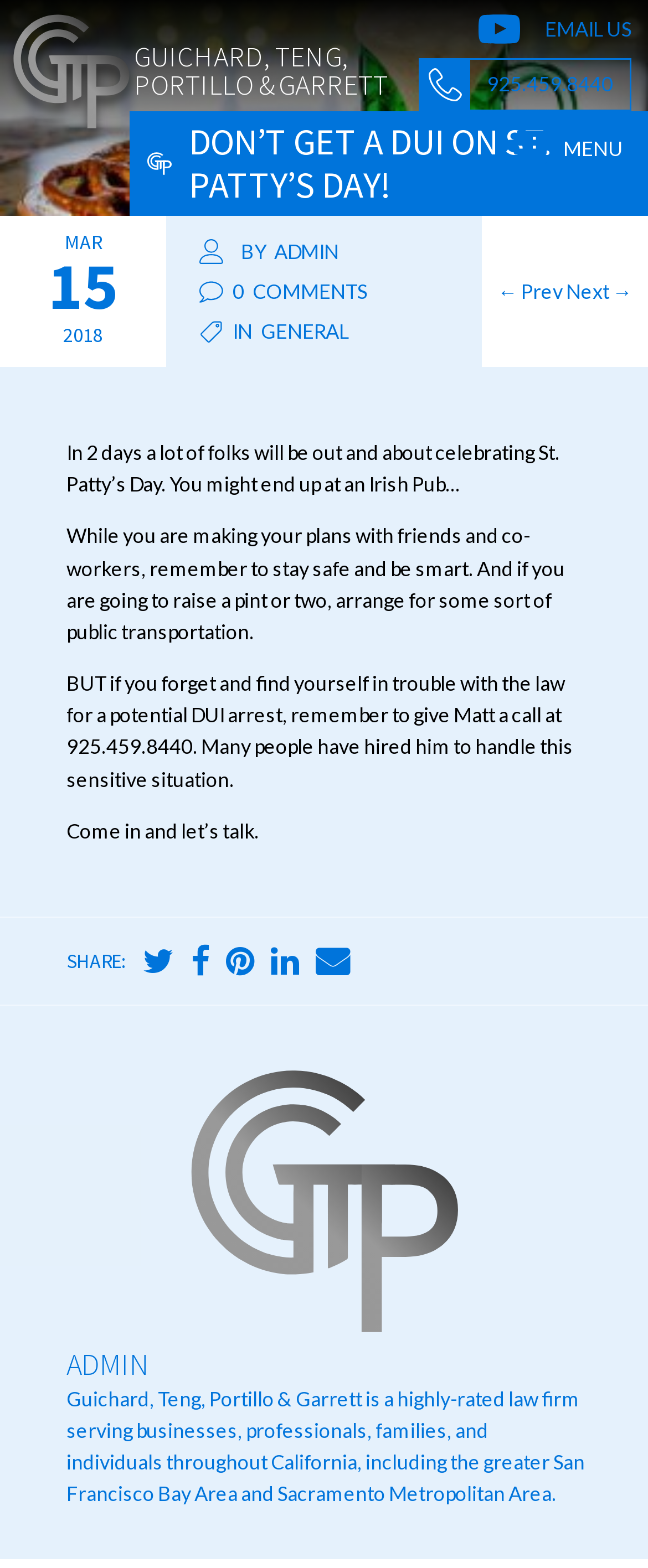Please mark the bounding box coordinates of the area that should be clicked to carry out the instruction: "Call the law firm at 925.459.8440".

[0.646, 0.037, 0.974, 0.071]